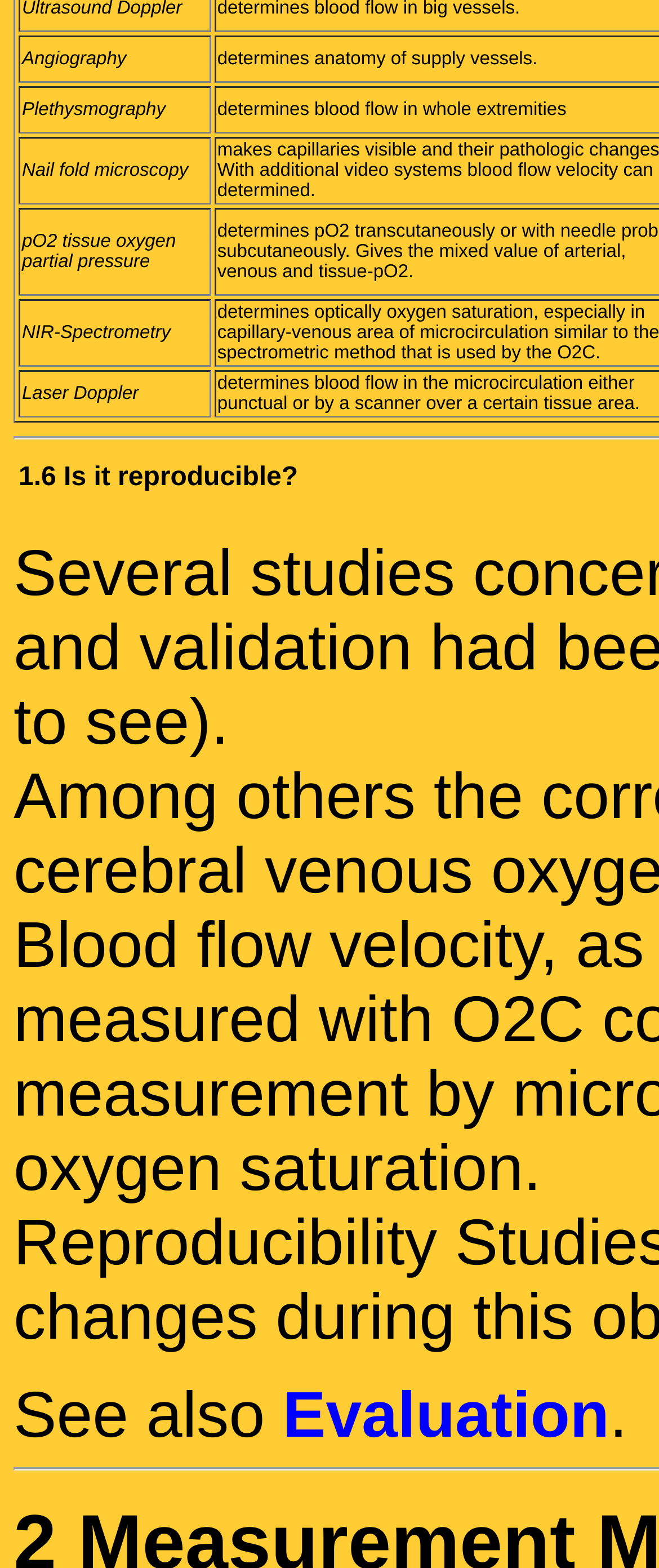Answer the following query concisely with a single word or phrase:
What is the purpose of the 'See also' section?

To provide additional information